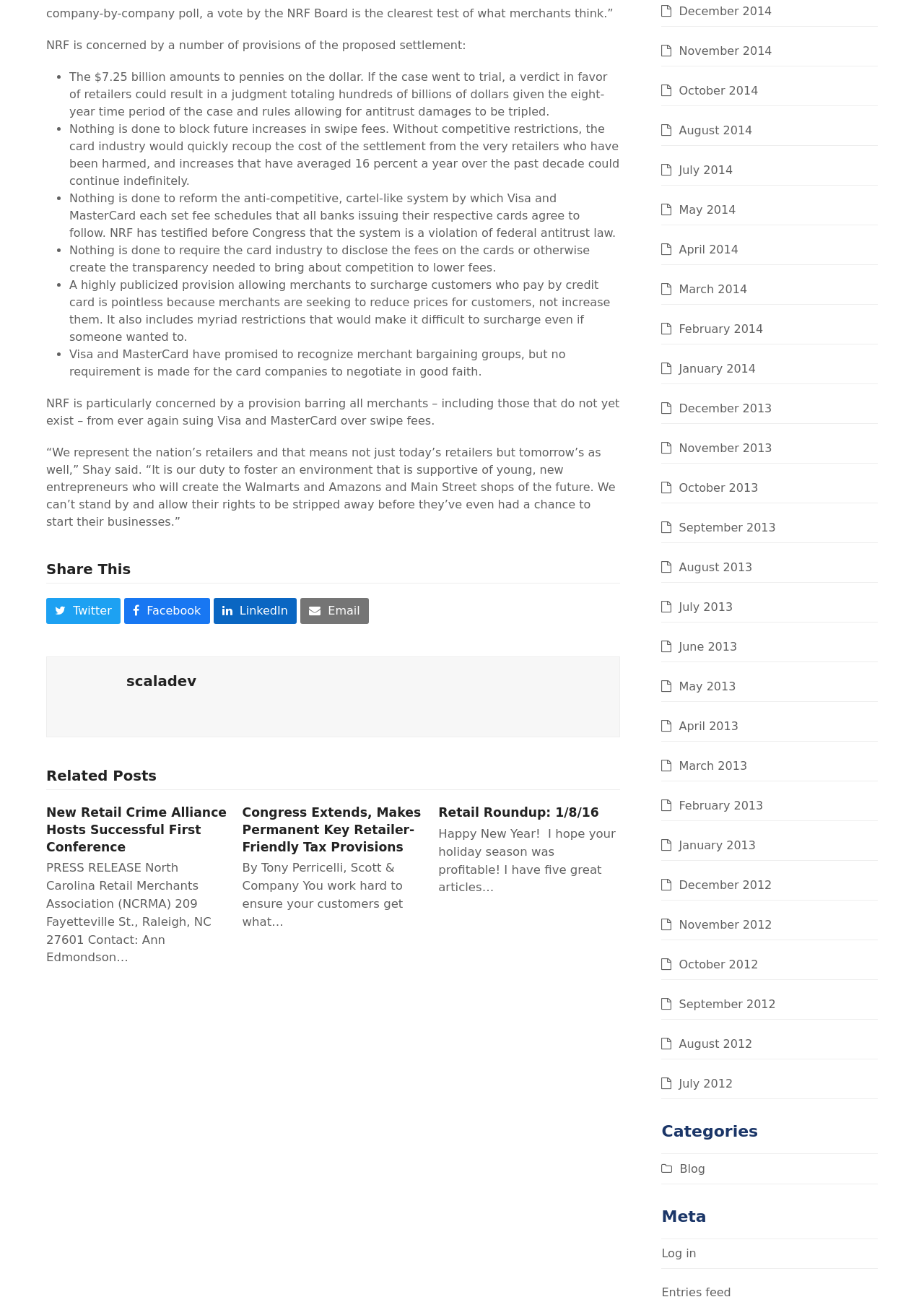Identify the bounding box of the UI component described as: "Email".

[0.325, 0.461, 0.399, 0.481]